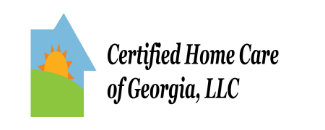Give a detailed account of the contents of the image.

The image features the logo of "Certified Home Care of Georgia, LLC." It creatively incorporates elements that symbolize care and warmth, with a stylized graphic representing a house, a sun, and green hills. The bright colors and inviting design suggest a focus on comfort and support, aligning with the company's mission to provide exceptional home care services. This logo serves as a visual representation of the organization, reflecting its commitment to quality care in the homes of clients across Metro Atlanta and Northern Georgia since 2008.